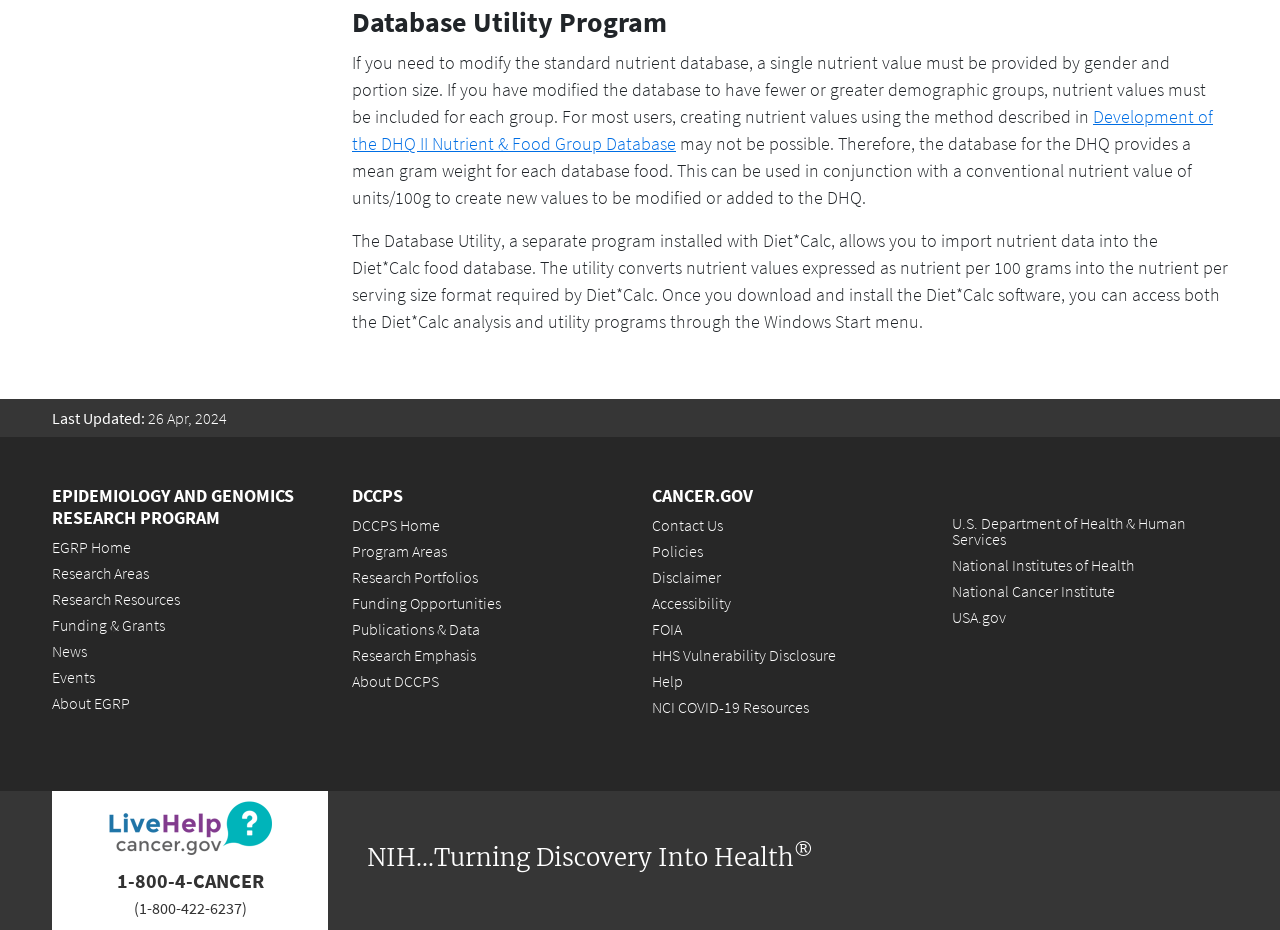Can you show the bounding box coordinates of the region to click on to complete the task described in the instruction: "Visit the 'DCCPS Home' page"?

[0.275, 0.554, 0.344, 0.575]